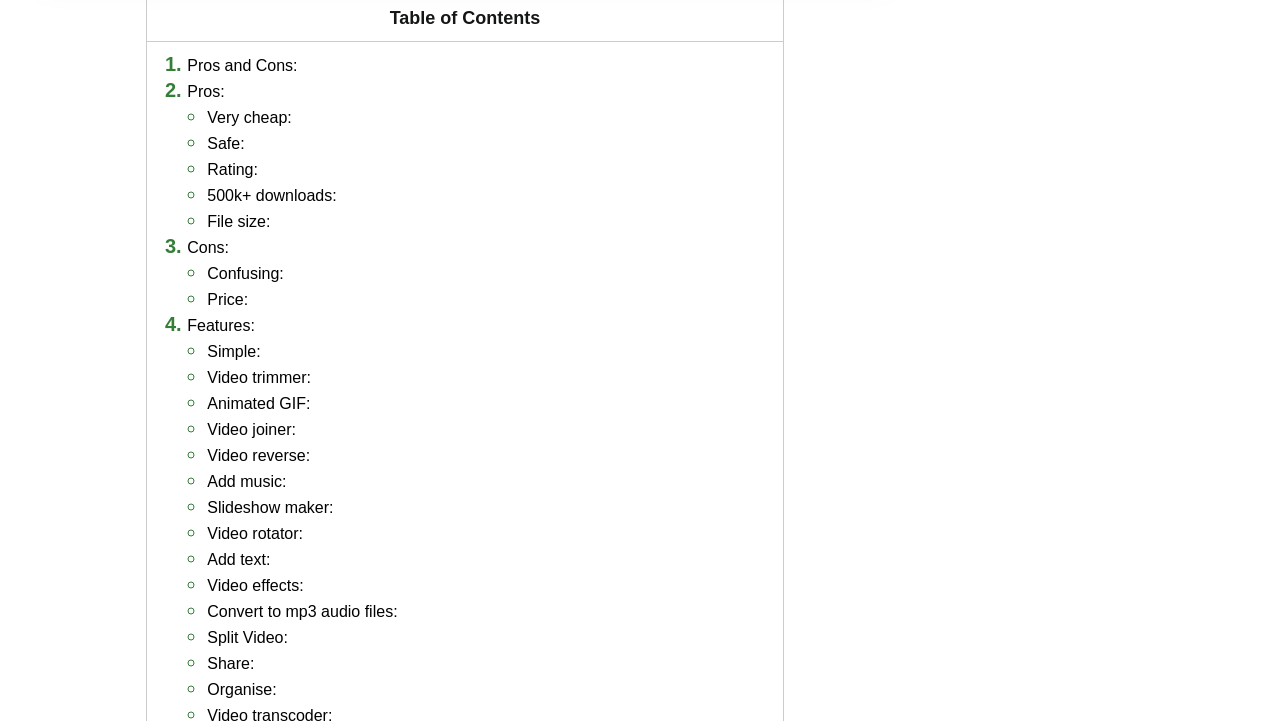How many features are listed under the 'Features:' section?
Look at the screenshot and respond with one word or a short phrase.

12